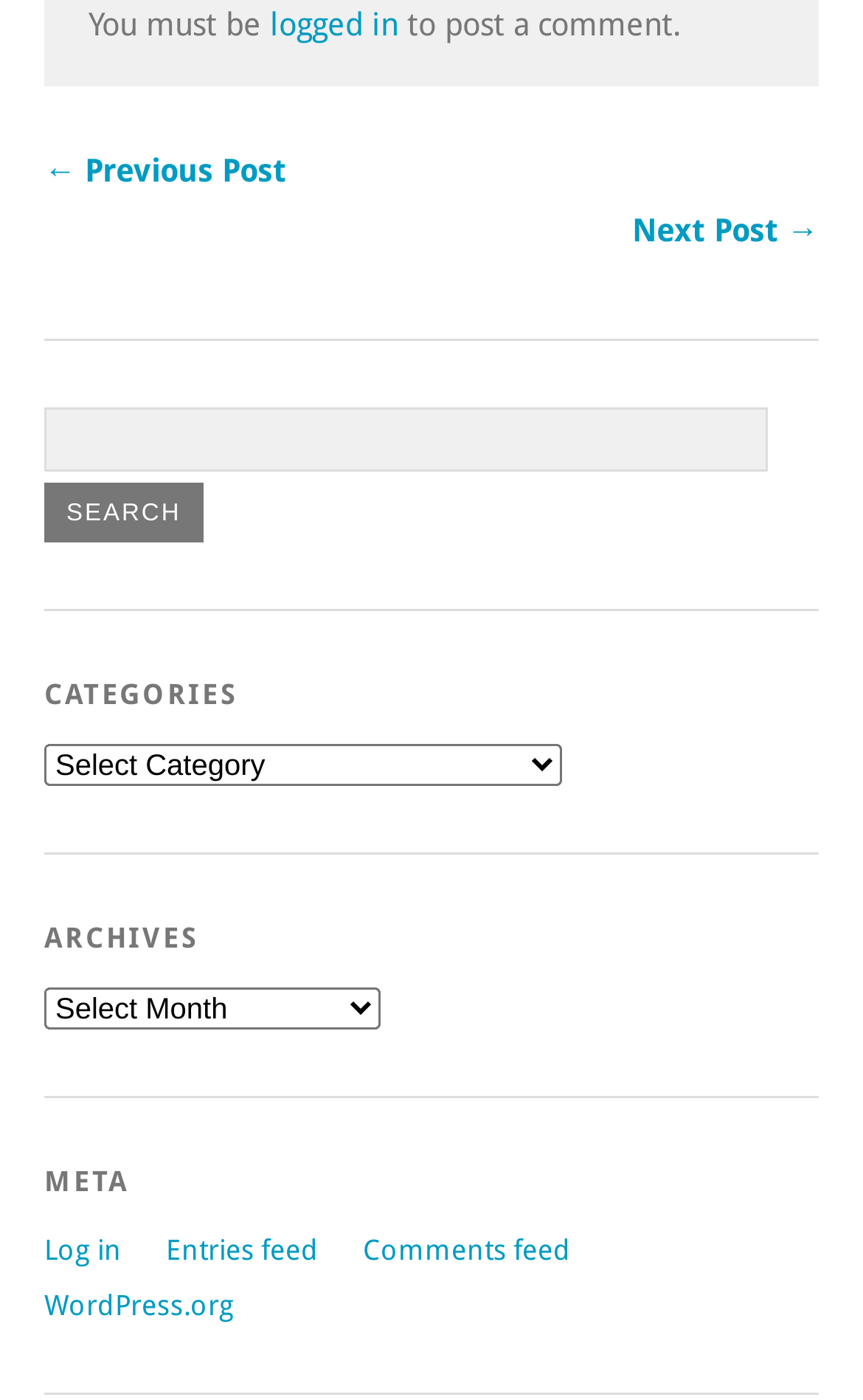Find and provide the bounding box coordinates for the UI element described with: "Next Post →".

[0.051, 0.152, 0.949, 0.179]